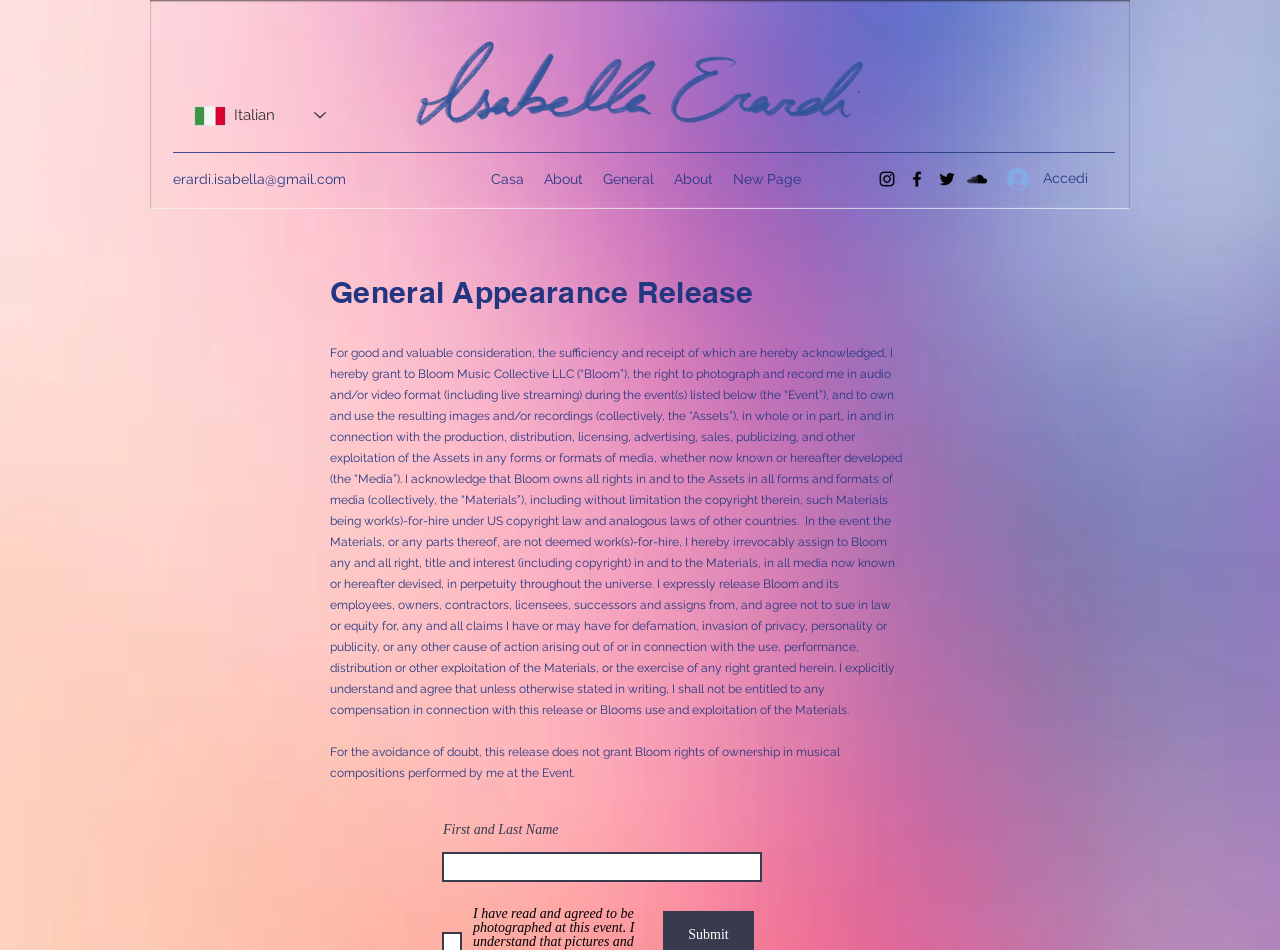What is the purpose of the checkbox?
Give a comprehensive and detailed explanation for the question.

The checkbox is labeled 'I have read and agreed to be photographed at this event. I understand that pictures and videos including me may be posted online.' which indicates that its purpose is to obtain the user's consent to be photographed.